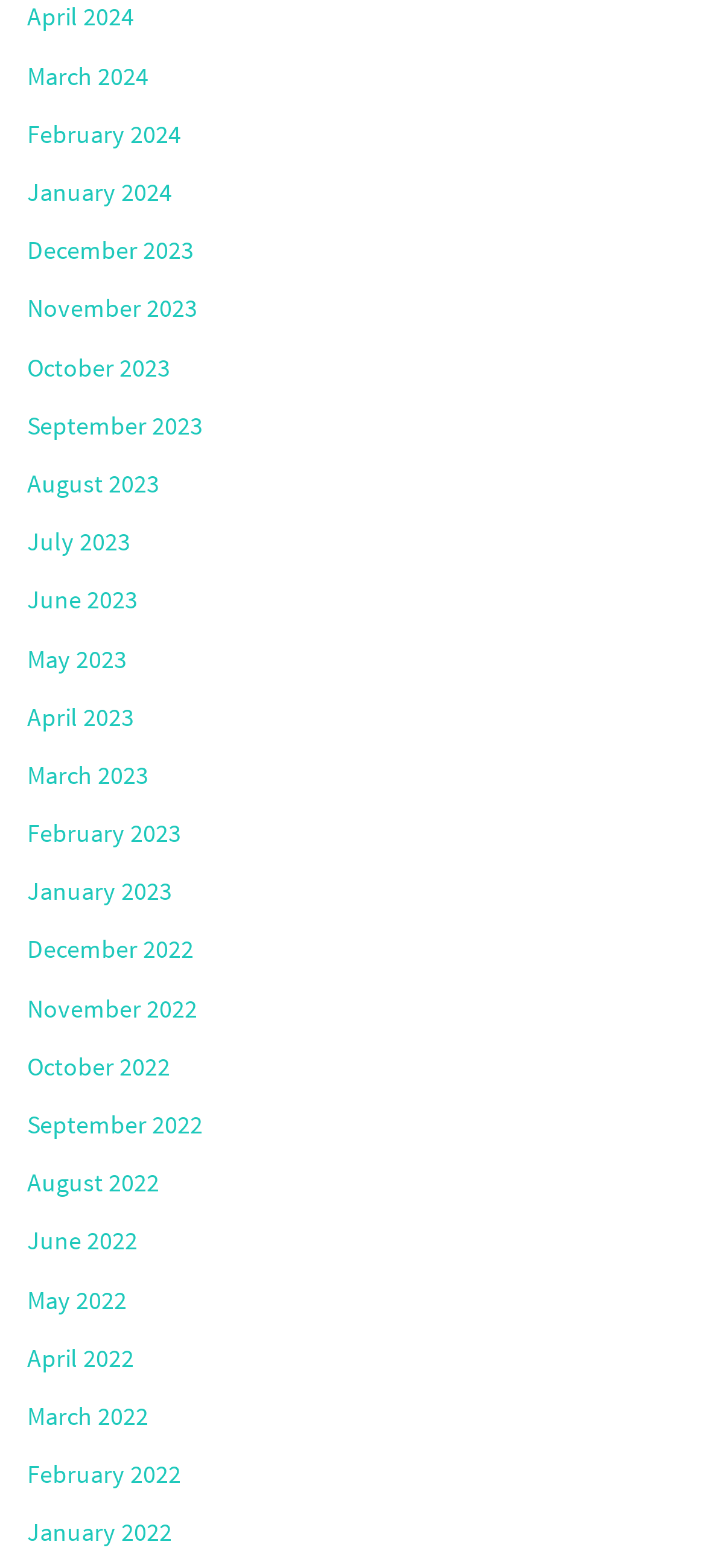Please identify the coordinates of the bounding box that should be clicked to fulfill this instruction: "browse June 2022".

[0.038, 0.781, 0.195, 0.803]